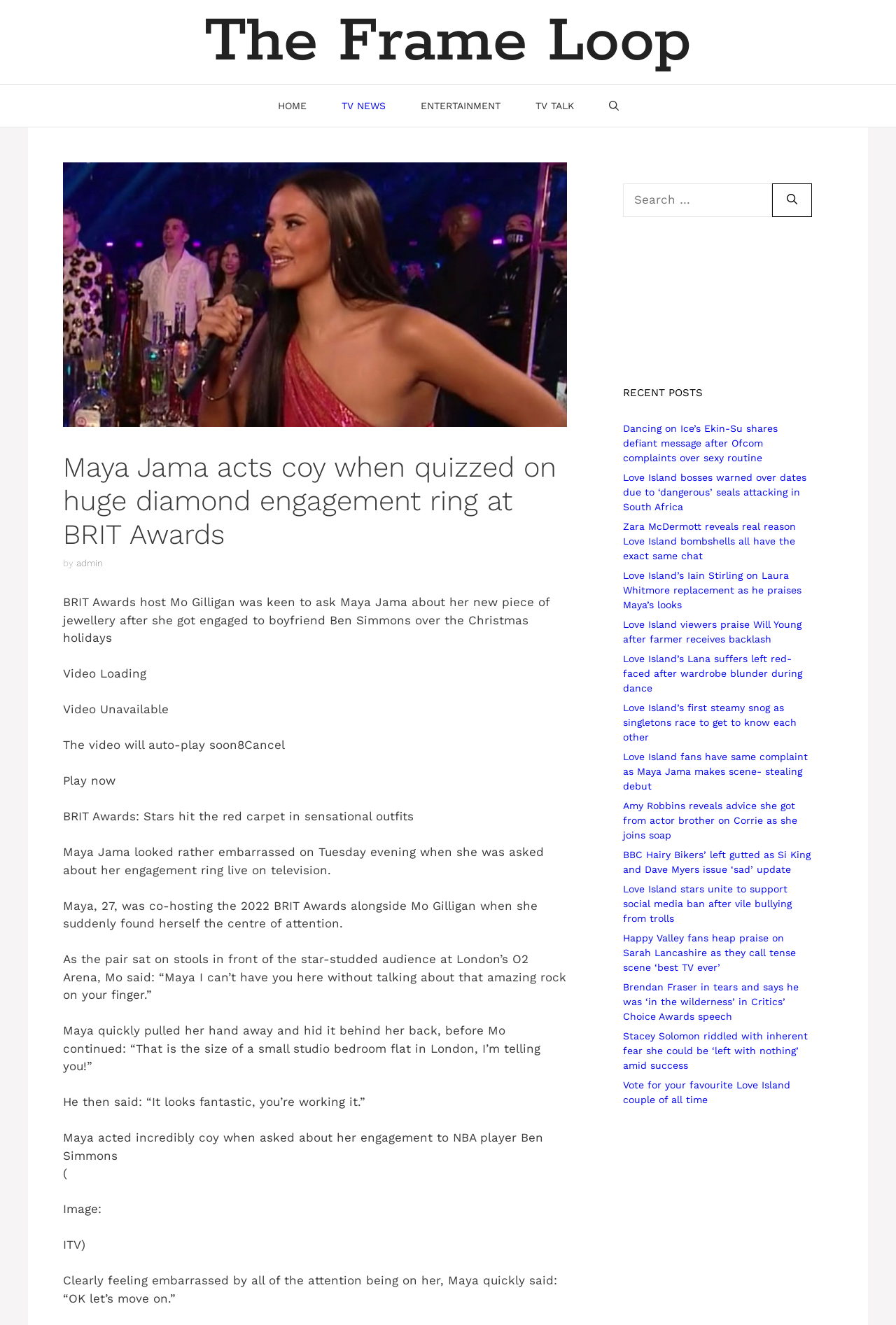Highlight the bounding box coordinates of the element you need to click to perform the following instruction: "Click on the 'TV NEWS' link."

[0.361, 0.064, 0.45, 0.096]